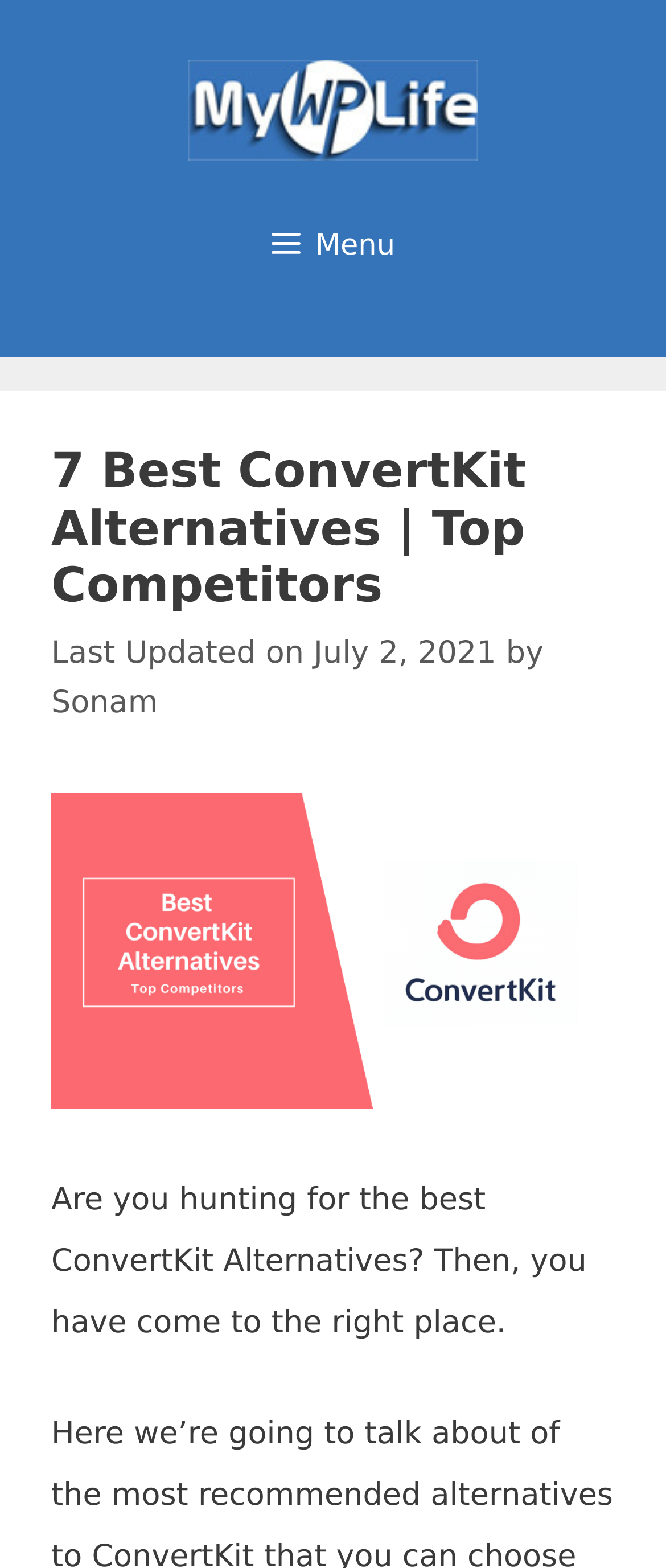Please respond to the question with a concise word or phrase:
What is the date of the article?

July 2, 2021